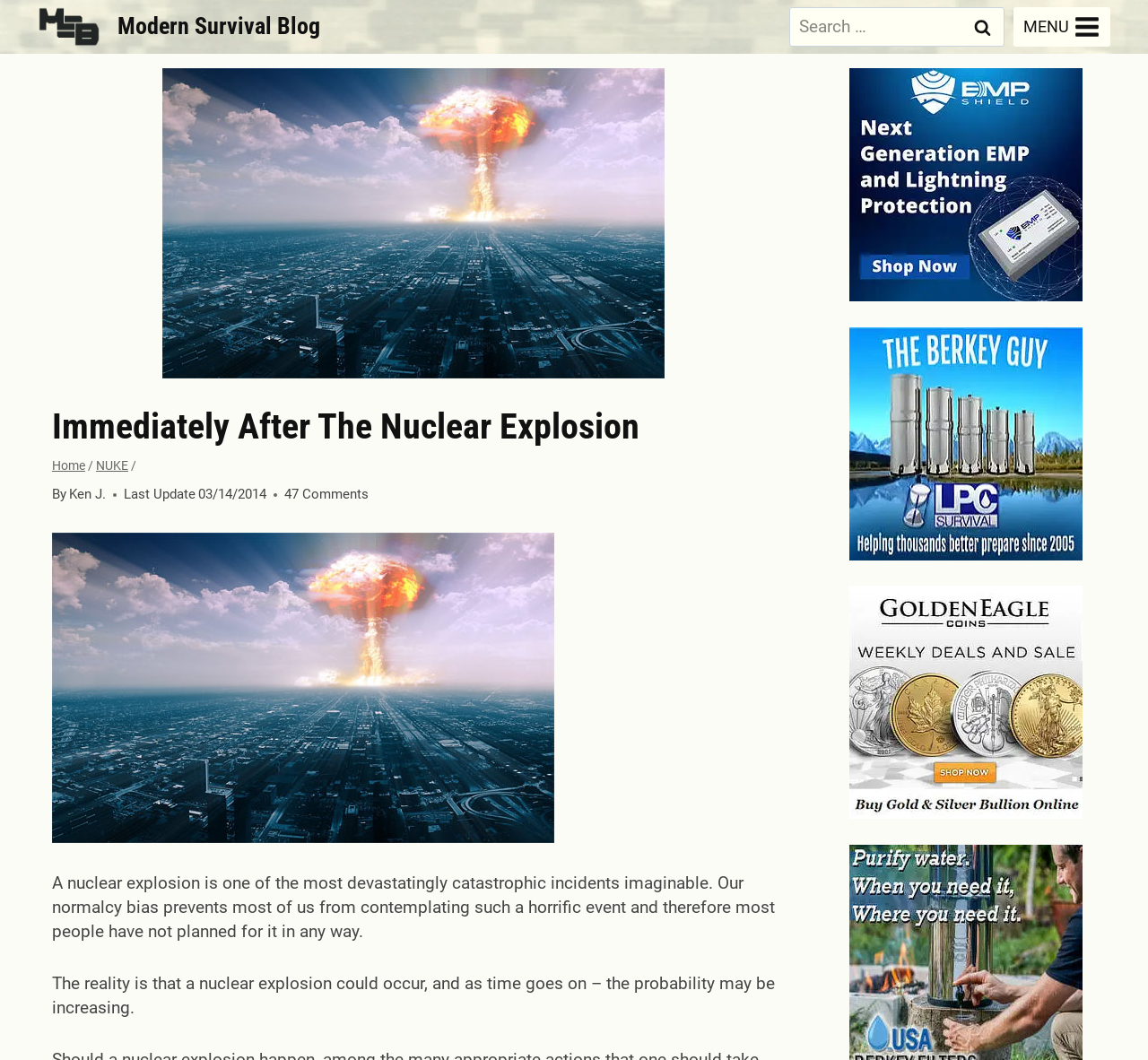Please identify the bounding box coordinates of the clickable element to fulfill the following instruction: "Search for something". The coordinates should be four float numbers between 0 and 1, i.e., [left, top, right, bottom].

[0.688, 0.007, 0.875, 0.044]